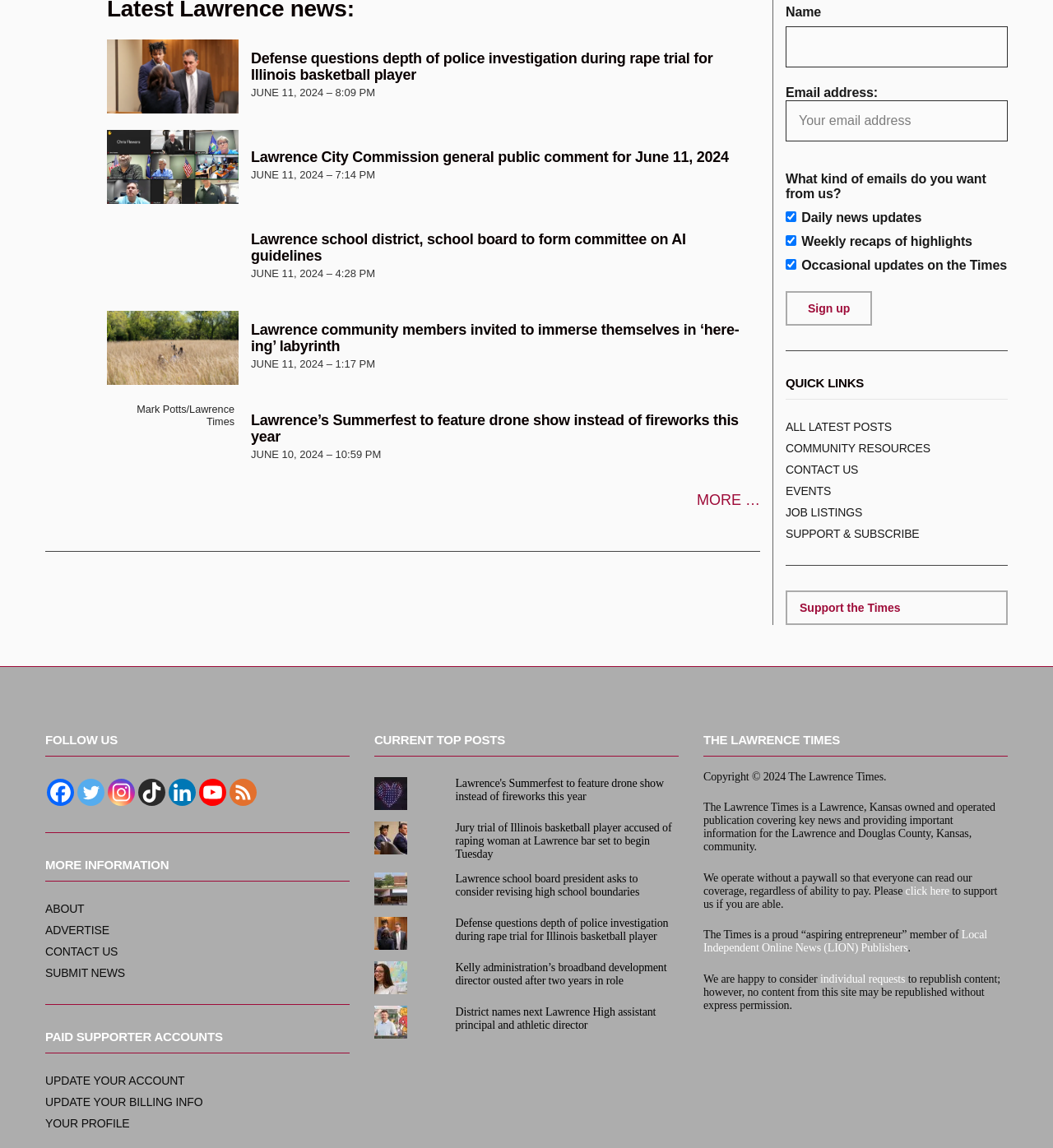Please specify the bounding box coordinates of the area that should be clicked to accomplish the following instruction: "View all latest posts". The coordinates should consist of four float numbers between 0 and 1, i.e., [left, top, right, bottom].

[0.746, 0.366, 0.957, 0.378]